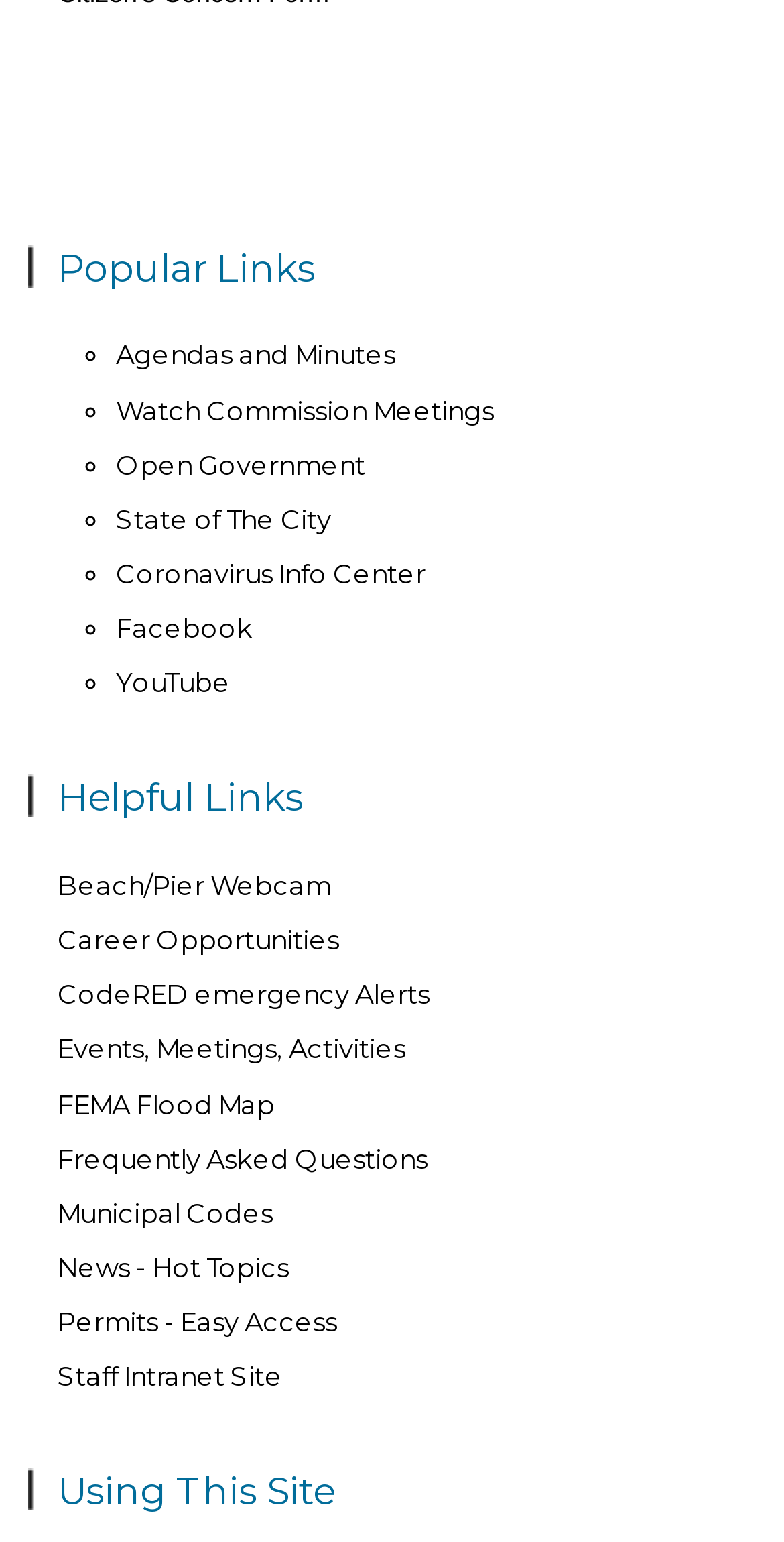Given the content of the image, can you provide a detailed answer to the question?
How many headings are on this webpage?

I counted the number of headings on this webpage, which are 'Popular Links', 'Helpful Links', and 'Using This Site'.